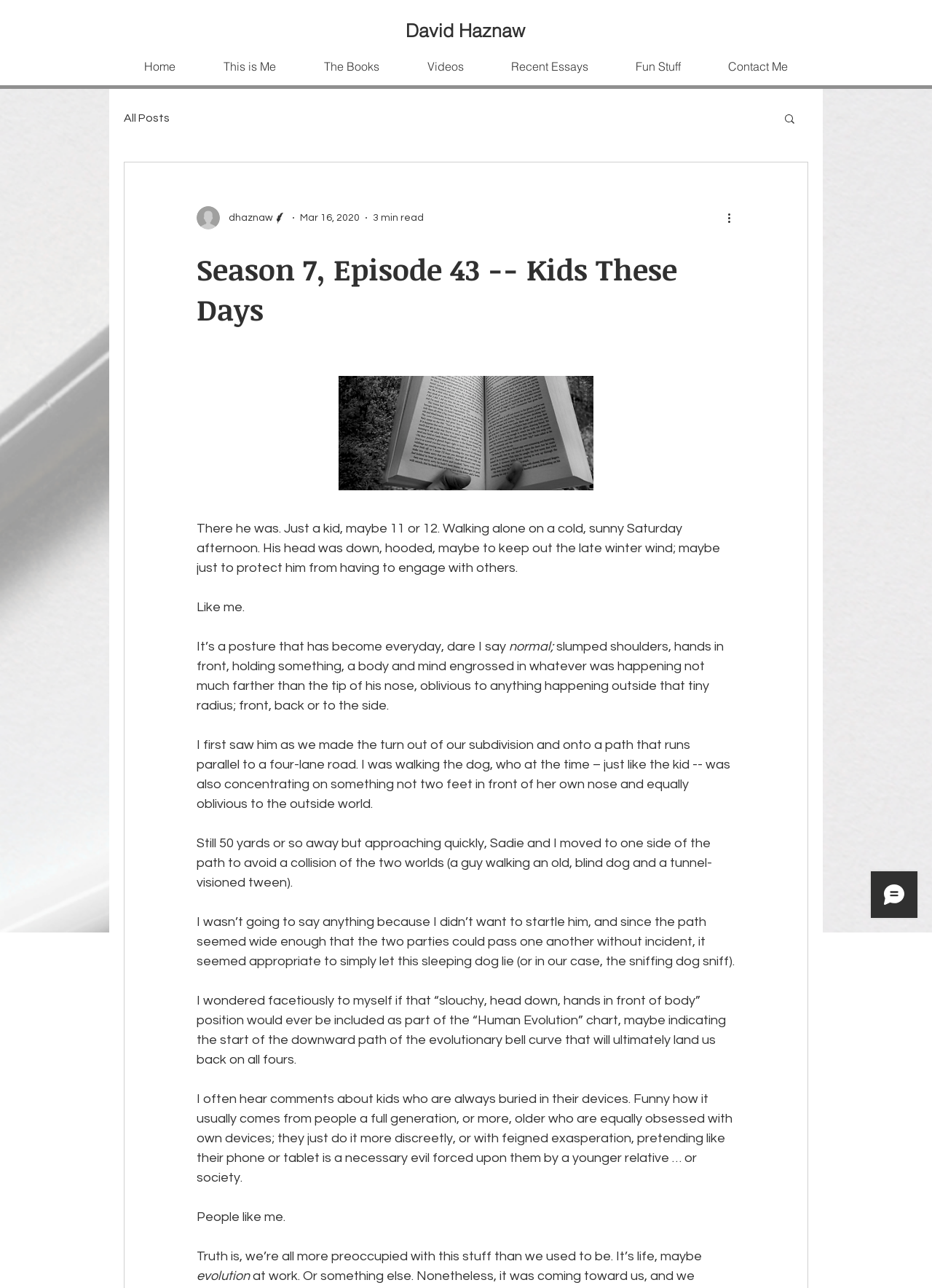Identify the bounding box coordinates of the clickable region required to complete the instruction: "Click the 'Home' link". The coordinates should be given as four float numbers within the range of 0 and 1, i.e., [left, top, right, bottom].

[0.129, 0.042, 0.214, 0.061]